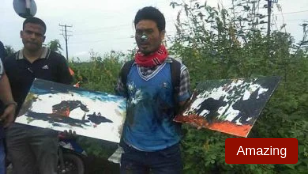What is the artist trying to achieve with his unique technique?
Look at the image and respond with a one-word or short phrase answer.

A World Record